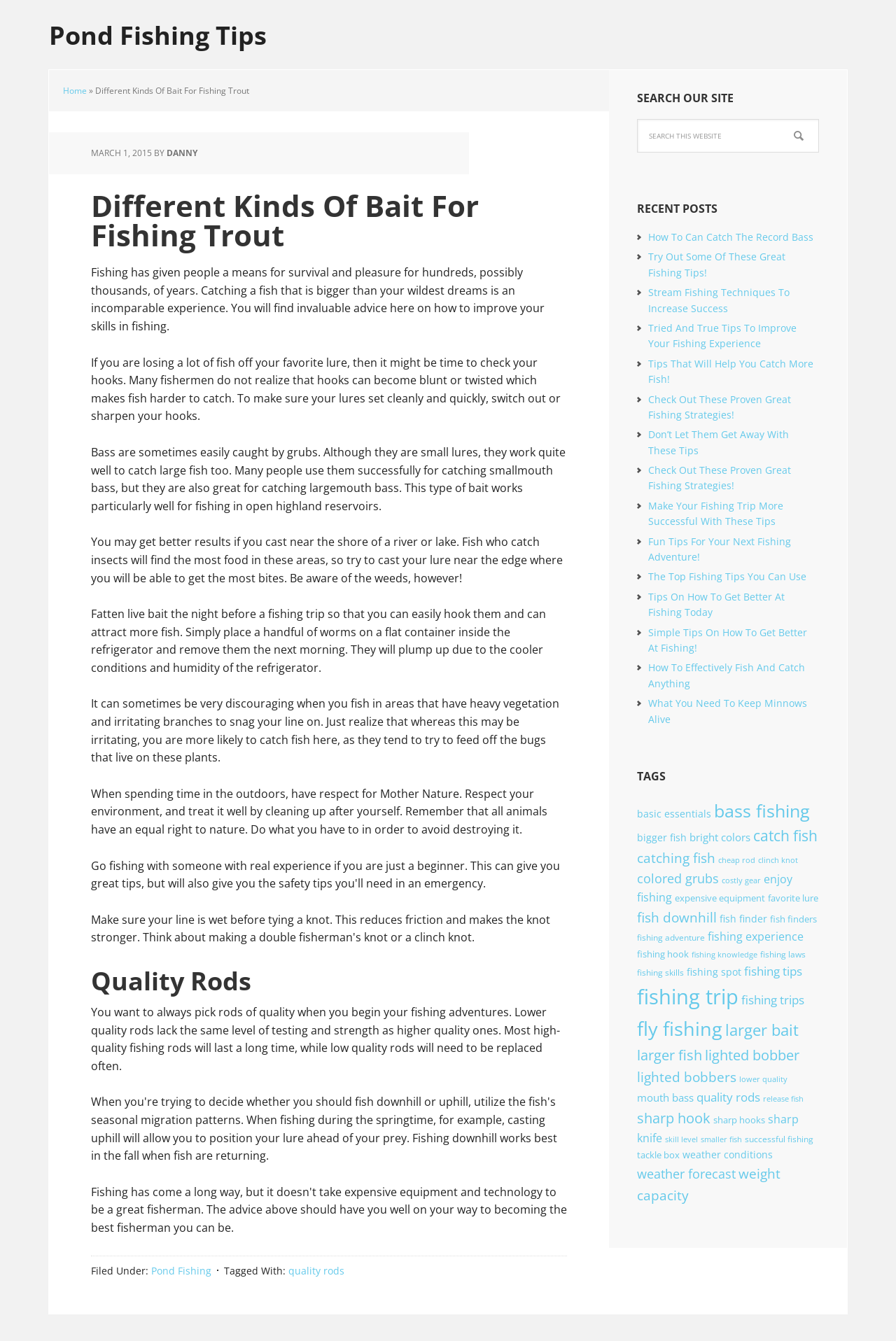What is the purpose of the 'Quality Rods' section?
Please give a detailed and elaborate answer to the question.

The 'Quality Rods' section is likely discussing the importance of using high-quality rods for fishing. This is inferred from the heading 'Quality Rods' and the subsequent paragraph that talks about the benefits of using high-quality rods, such as their durability and strength.